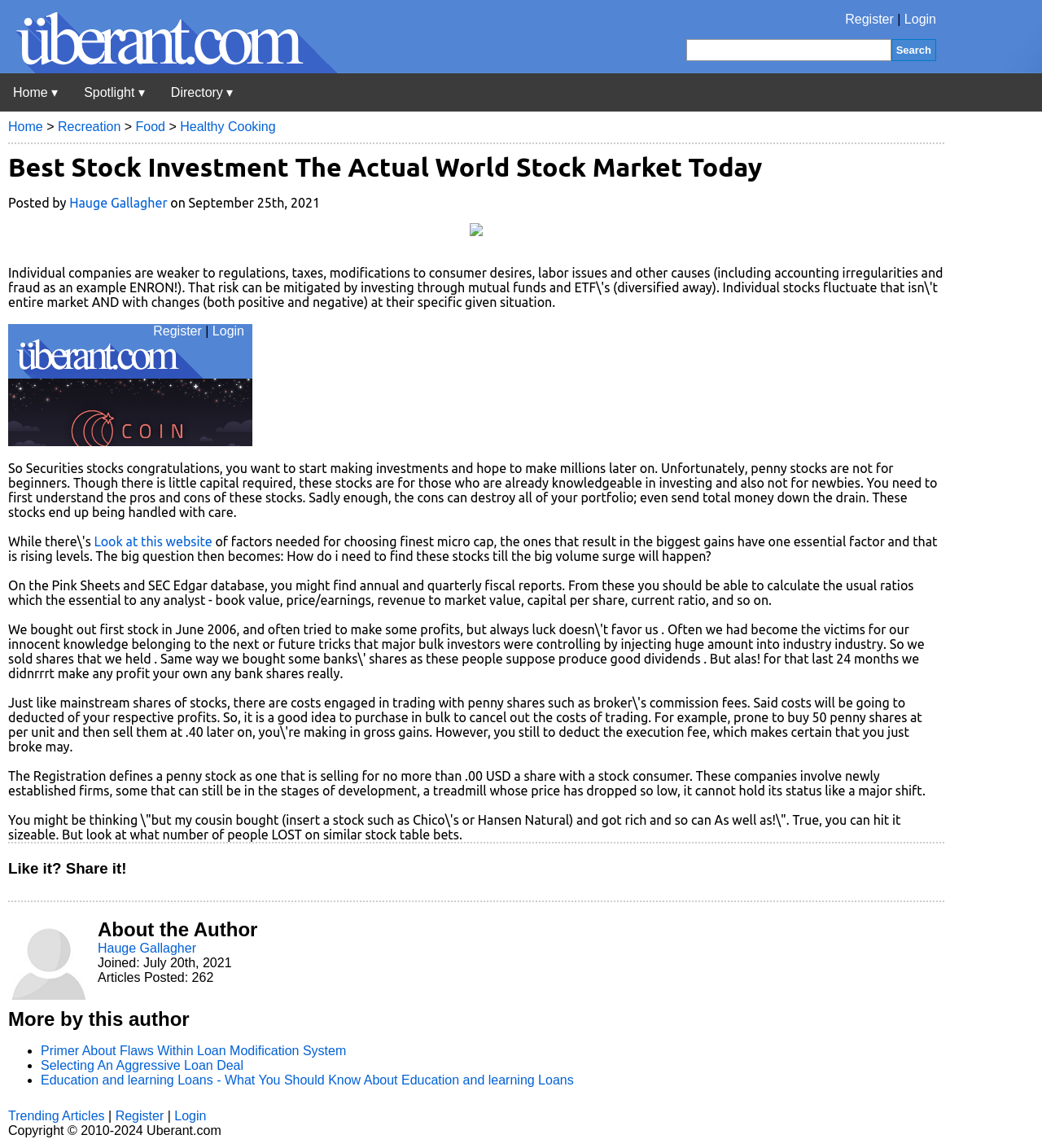Determine the bounding box coordinates for the element that should be clicked to follow this instruction: "View trending articles". The coordinates should be given as four float numbers between 0 and 1, in the format [left, top, right, bottom].

[0.008, 0.966, 0.1, 0.978]